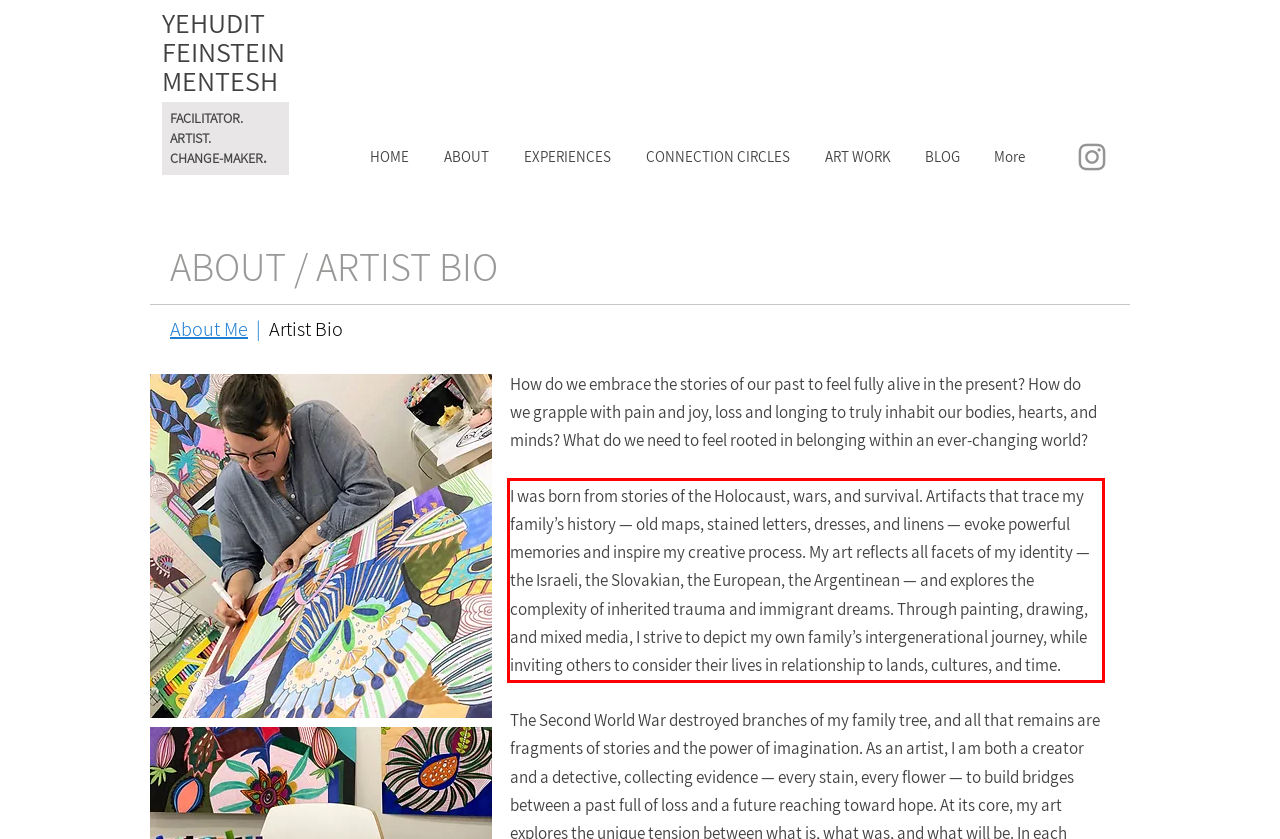Your task is to recognize and extract the text content from the UI element enclosed in the red bounding box on the webpage screenshot.

I was born from stories of the Holocaust, wars, and survival. Artifacts that trace my family’s history — old maps, stained letters, dresses, and linens — evoke powerful memories and inspire my creative process. My art reflects all facets of my identity — the Israeli, the Slovakian, the European, the Argentinean — and explores the complexity of inherited trauma and immigrant dreams. Through painting, drawing, and mixed media, I strive to depict my own family’s intergenerational journey, while inviting others to consider their lives in relationship to lands, cultures, and time.